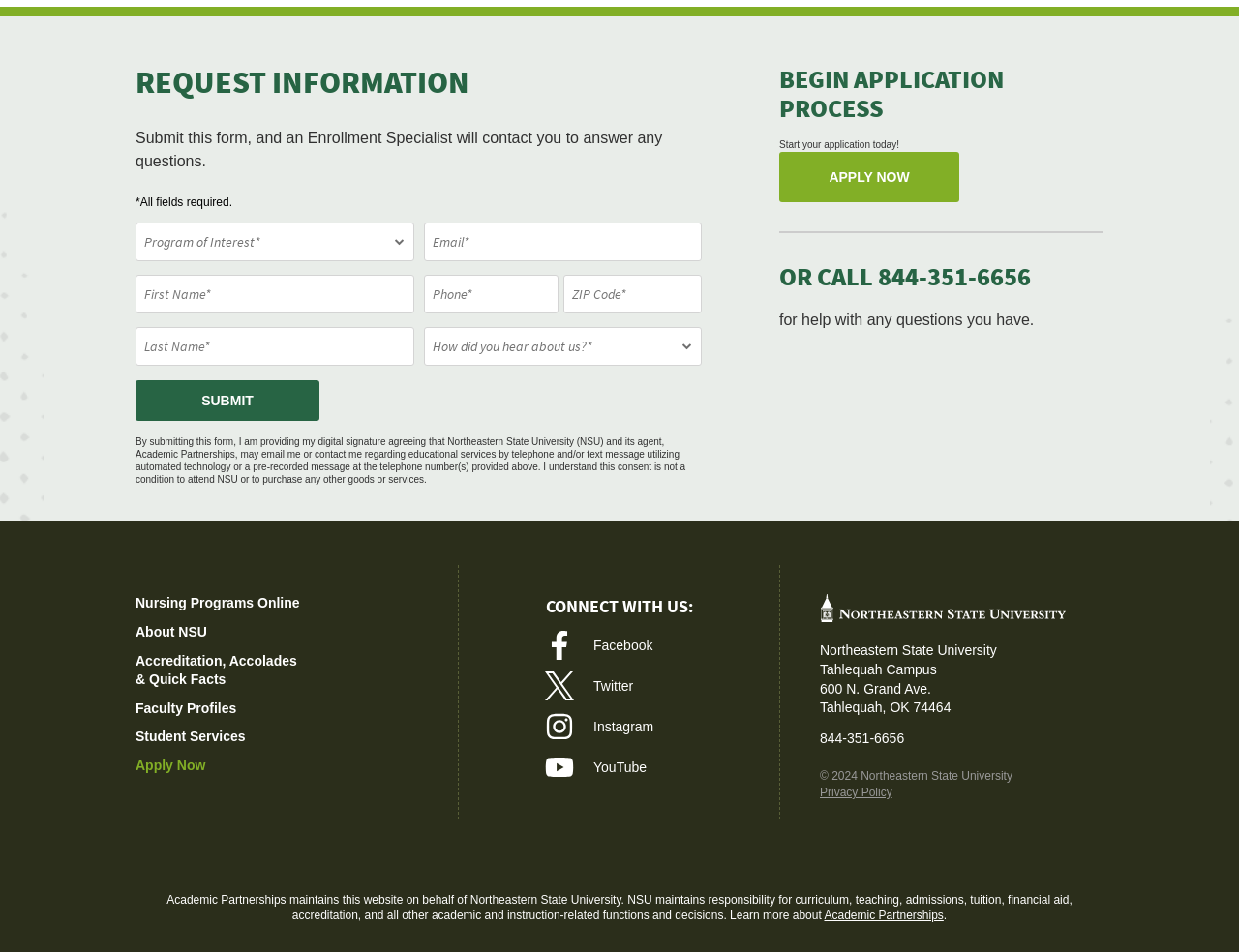What social media platforms are linked on this webpage?
Carefully analyze the image and provide a detailed answer to the question.

The social media platforms linked on this webpage are Facebook, Twitter, Instagram, and Youtube, as indicated by the links and icons on the webpage under the heading 'CONNECT WITH US:'.